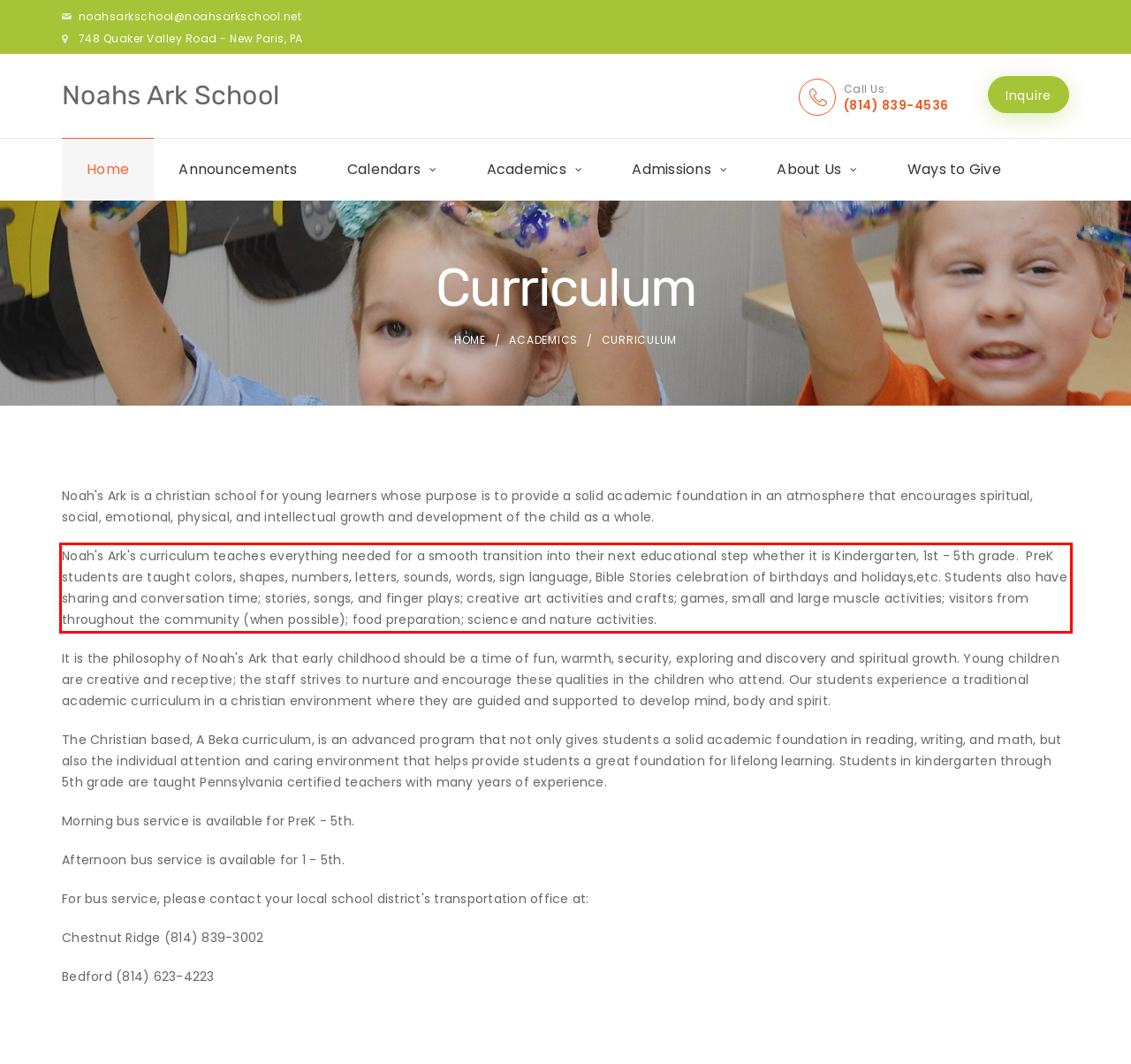Please identify and extract the text content from the UI element encased in a red bounding box on the provided webpage screenshot.

Noah's Ark's curriculum teaches everything needed for a smooth transition into their next educational step whether it is Kindergarten, 1st - 5th grade. PreK students are taught colors, shapes, numbers, letters, sounds, words, sign language, Bible Stories celebration of birthdays and holidays,etc. Students also have sharing and conversation time; stories, songs, and finger plays; creative art activities and crafts; games, small and large muscle activities; visitors from throughout the community (when possible); food preparation; science and nature activities.